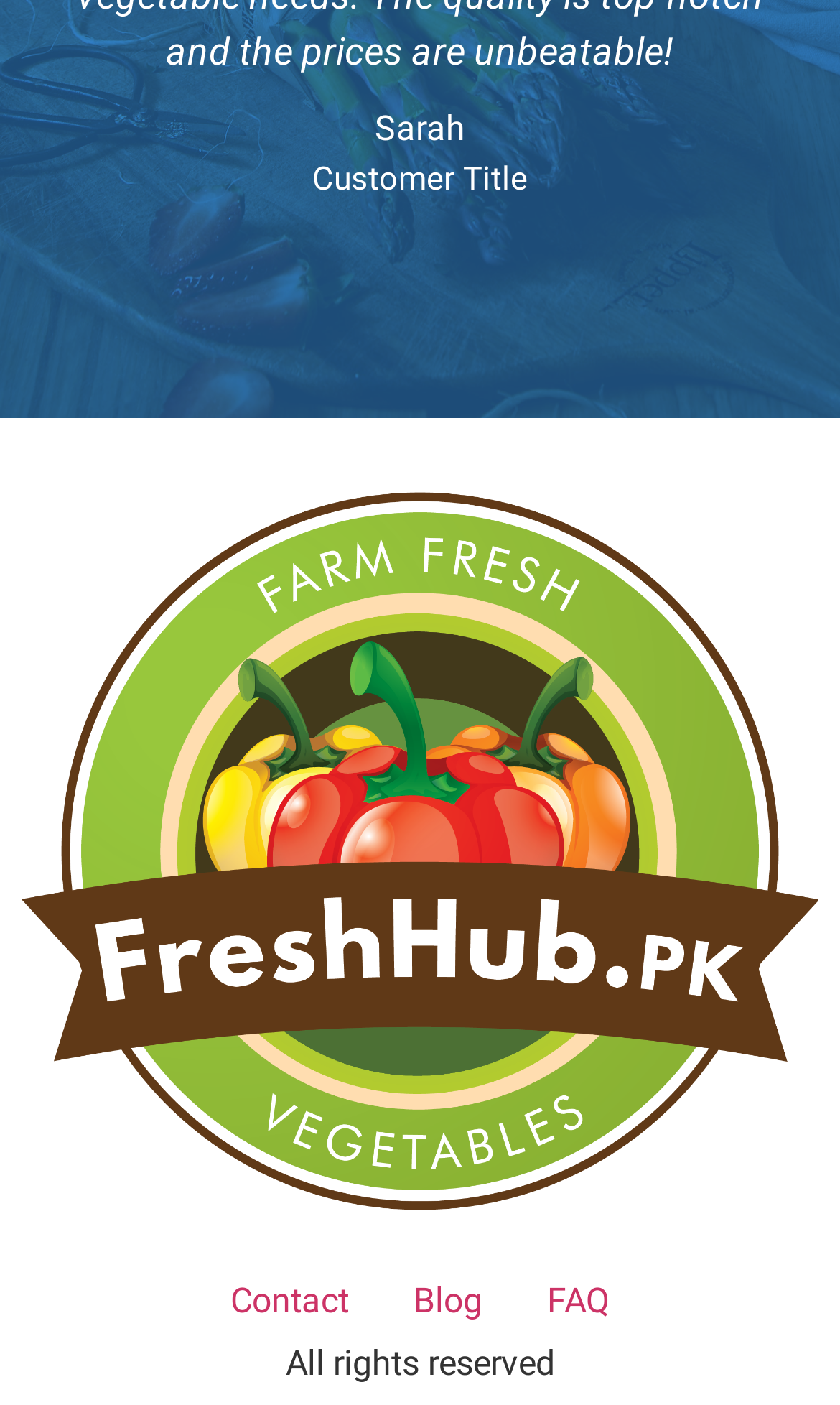Based on the image, please elaborate on the answer to the following question:
What is the website's name?

The website's name is mentioned as 'FreshHub.pk' in the link element at the top of the webpage, which also contains an image with the same name.